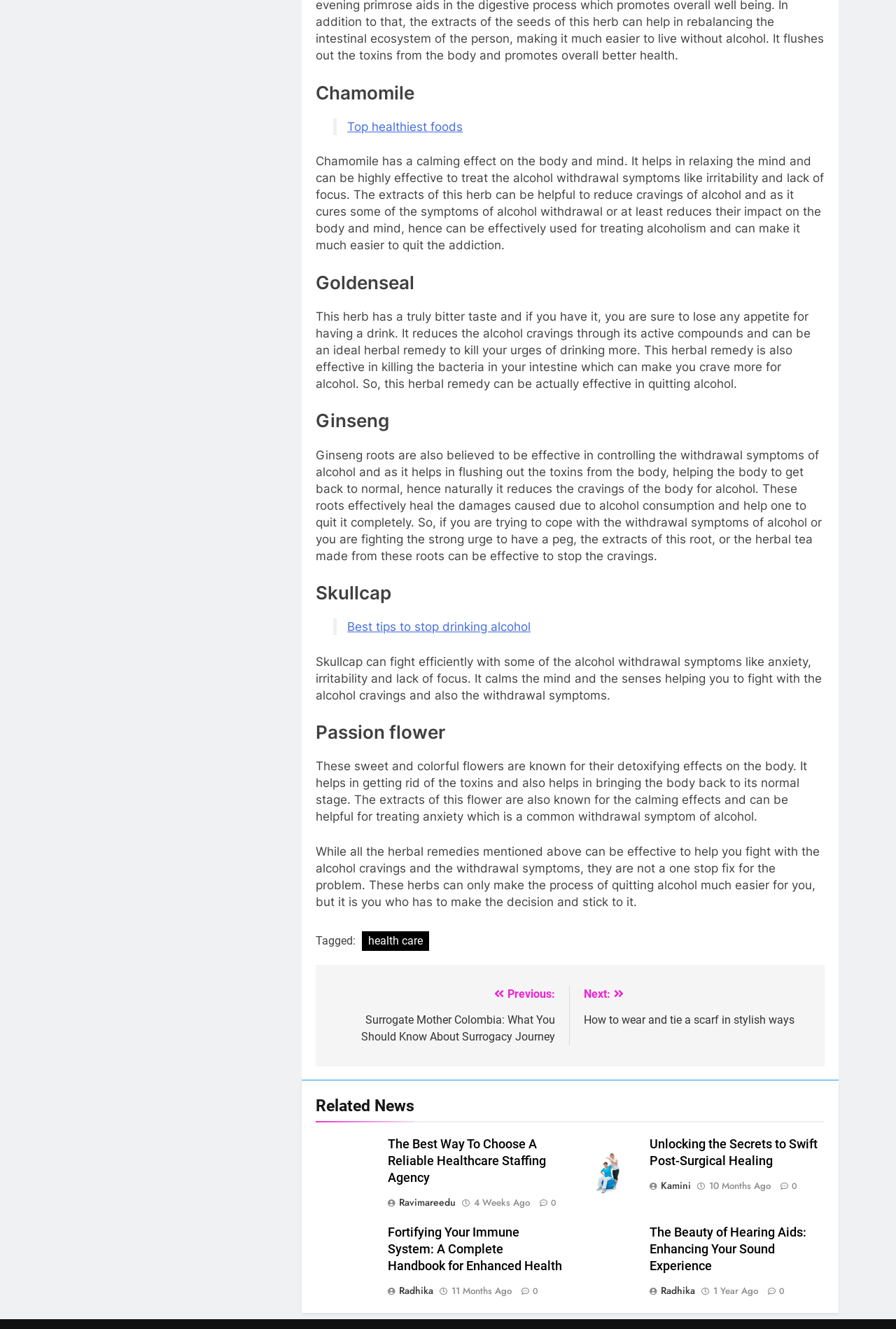Please provide a brief answer to the question using only one word or phrase: 
What is the topic of the article 'Unlocking the Secrets to Swift Post-Surgical Healing'?

Post-surgical healing